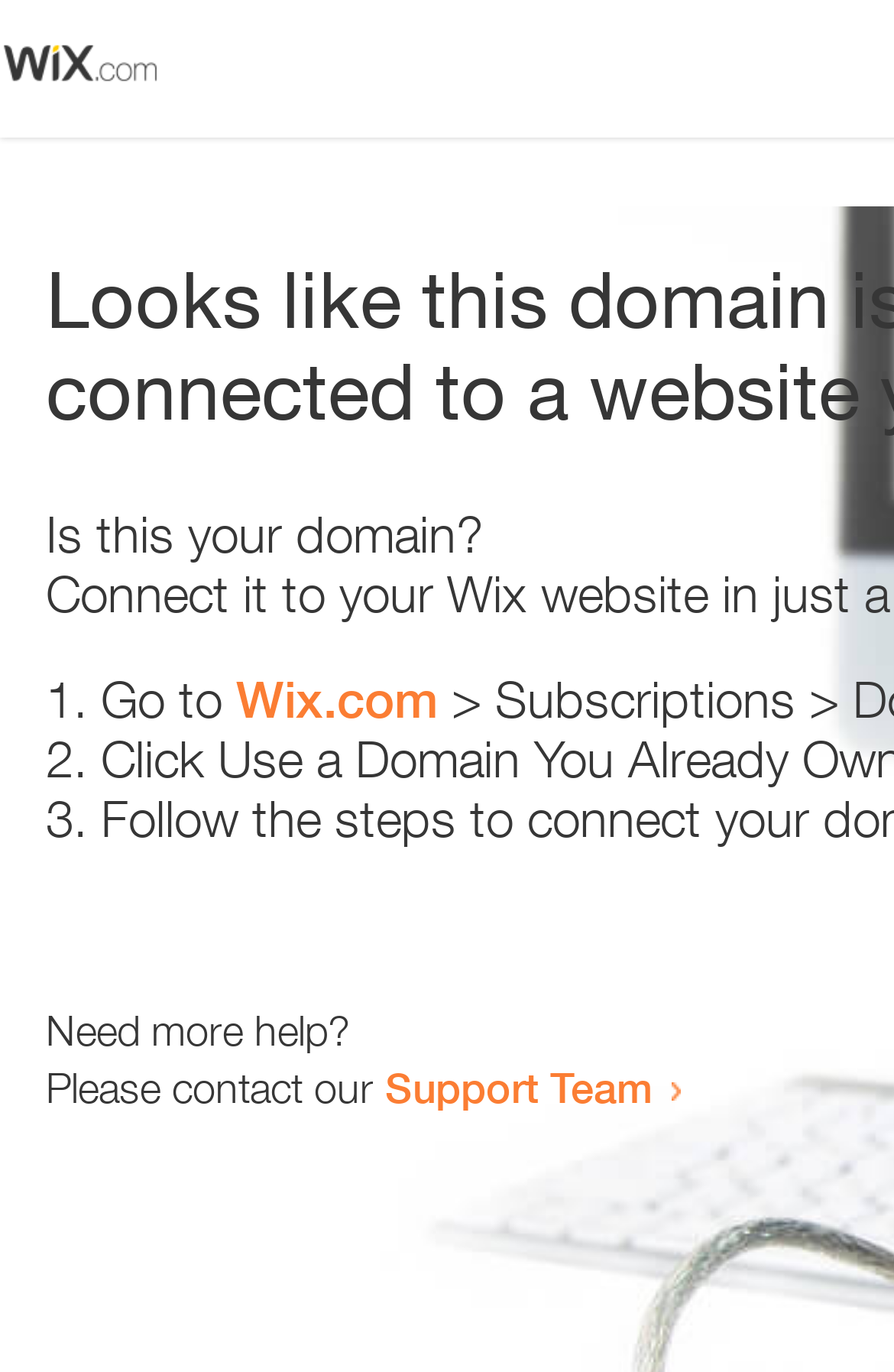How many text elements are present?
Based on the image, give a concise answer in the form of a single word or short phrase.

5